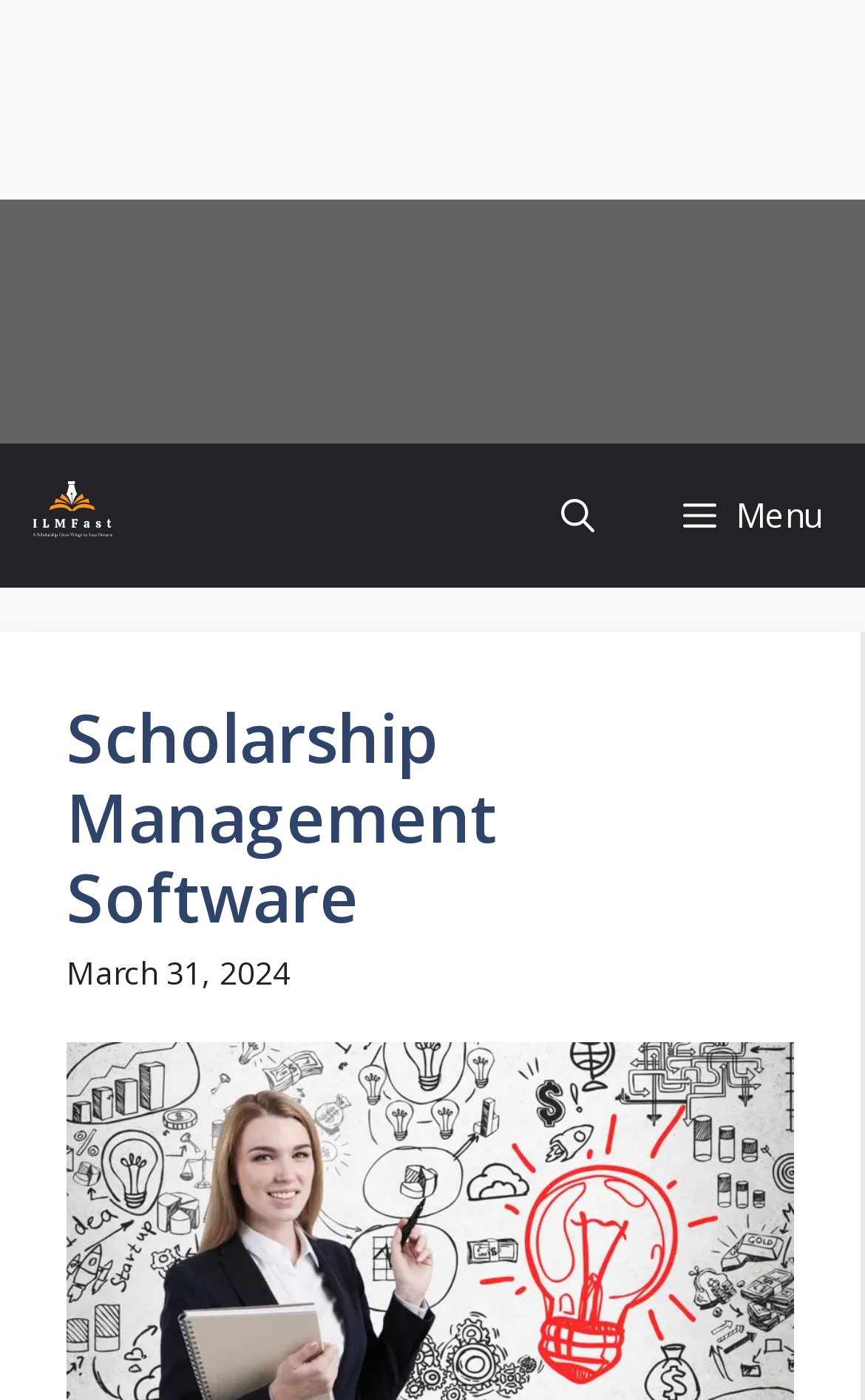Produce a meticulous description of the webpage.

The webpage is titled "Its All About Education" and appears to be a educational platform or resource website. At the top of the page, there is a navigation bar labeled "Primary" that spans the entire width of the page. Within this navigation bar, there is a logo image and link to "ilmfast" on the left side, and two buttons on the right side: "Menu" and "Open search". 

Below the navigation bar, there is a prominent heading that reads "Scholarship Management Software", which is a clickable link. This heading is positioned near the top-left of the page and takes up about half of the page's width. Directly below the heading, there is a timestamp that displays the date "March 31, 2024".